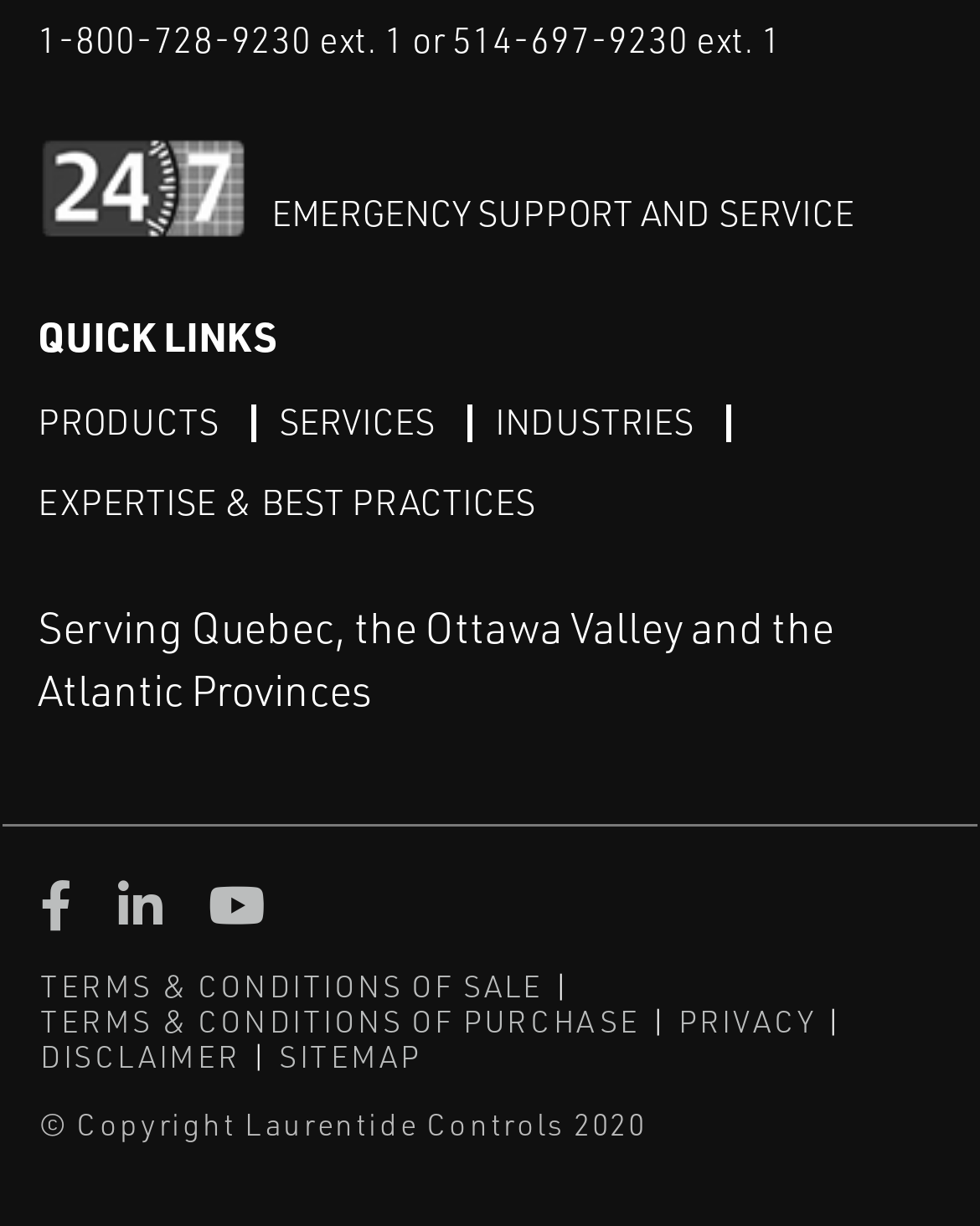Determine the bounding box coordinates of the element that should be clicked to execute the following command: "Read about Embracing the Heat: Introducing Corteiz Clothing’s Summer Line".

None